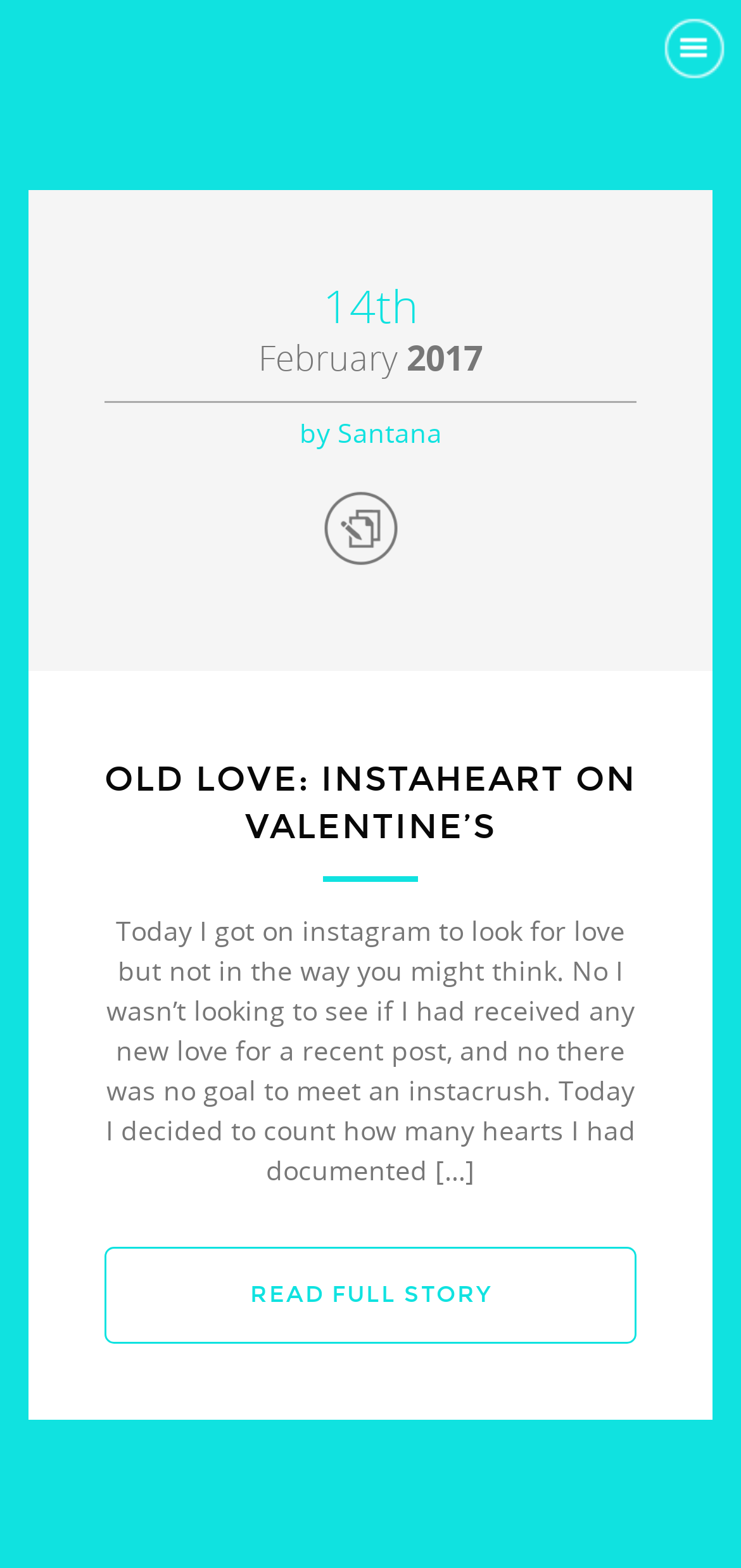Identify and provide the bounding box coordinates of the UI element described: "Read Full Story". The coordinates should be formatted as [left, top, right, bottom], with each number being a float between 0 and 1.

[0.141, 0.795, 0.859, 0.857]